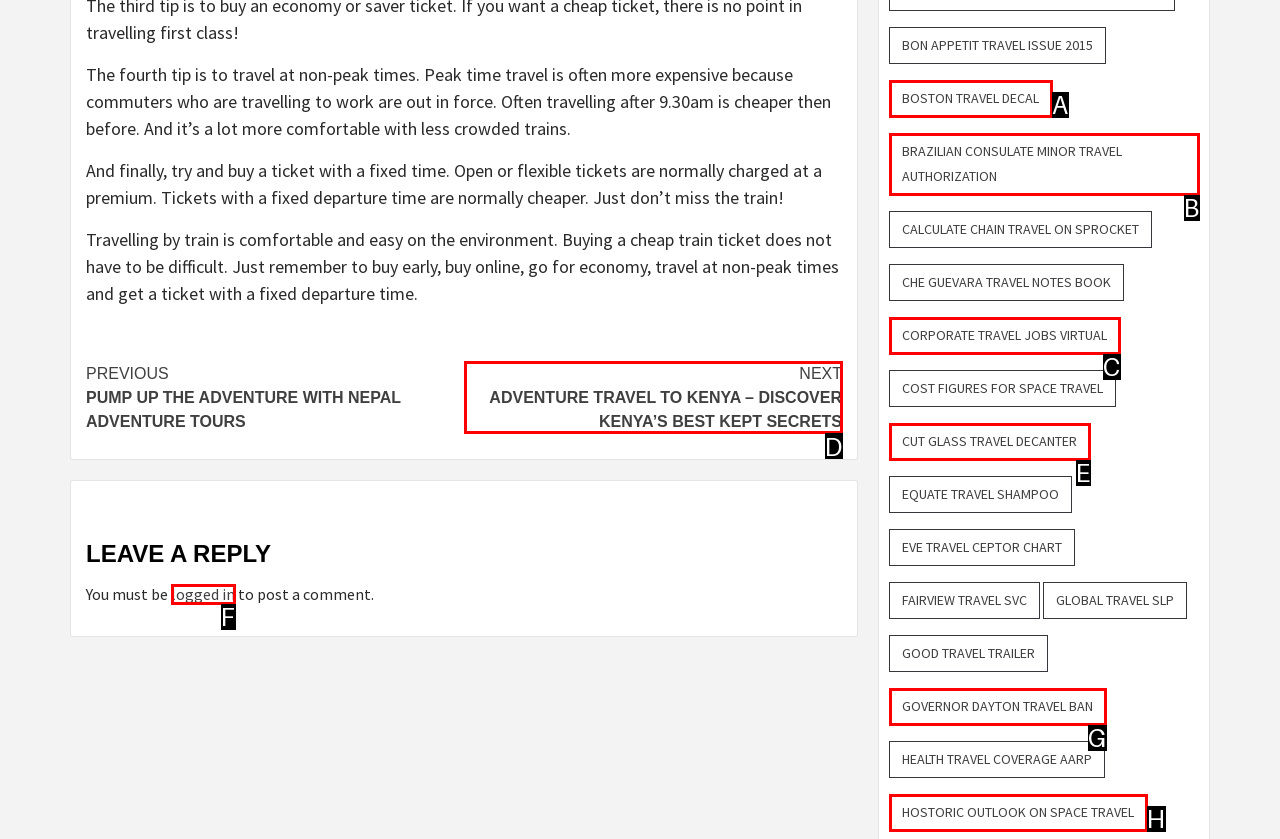Select the letter of the HTML element that best fits the description: Governor Dayton Travel Ban
Answer with the corresponding letter from the provided choices.

G